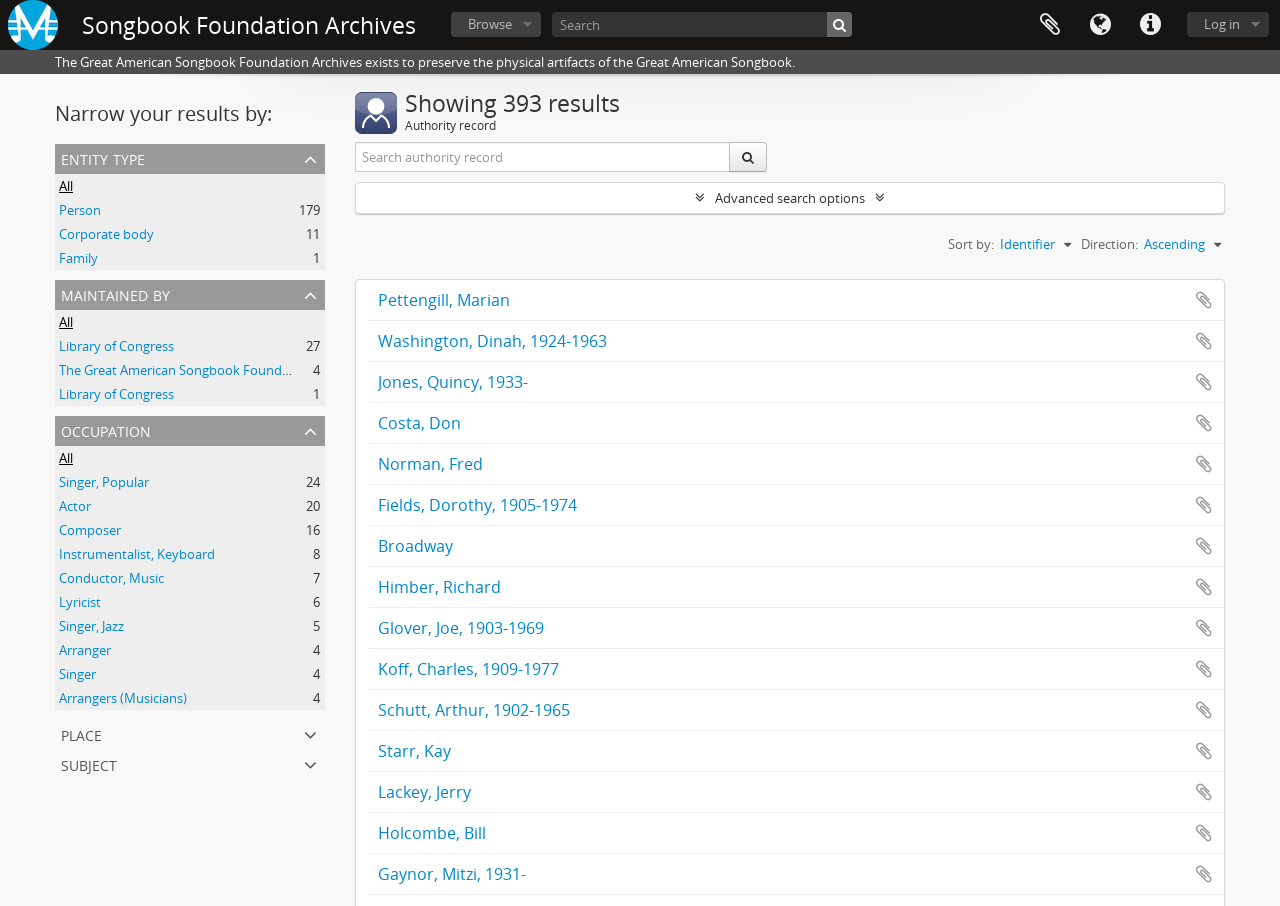Bounding box coordinates should be provided in the format (top-left x, top-left y, bottom-right x, bottom-right y) with all values between 0 and 1. Identify the bounding box for this UI element: Maintained by

[0.043, 0.309, 0.254, 0.342]